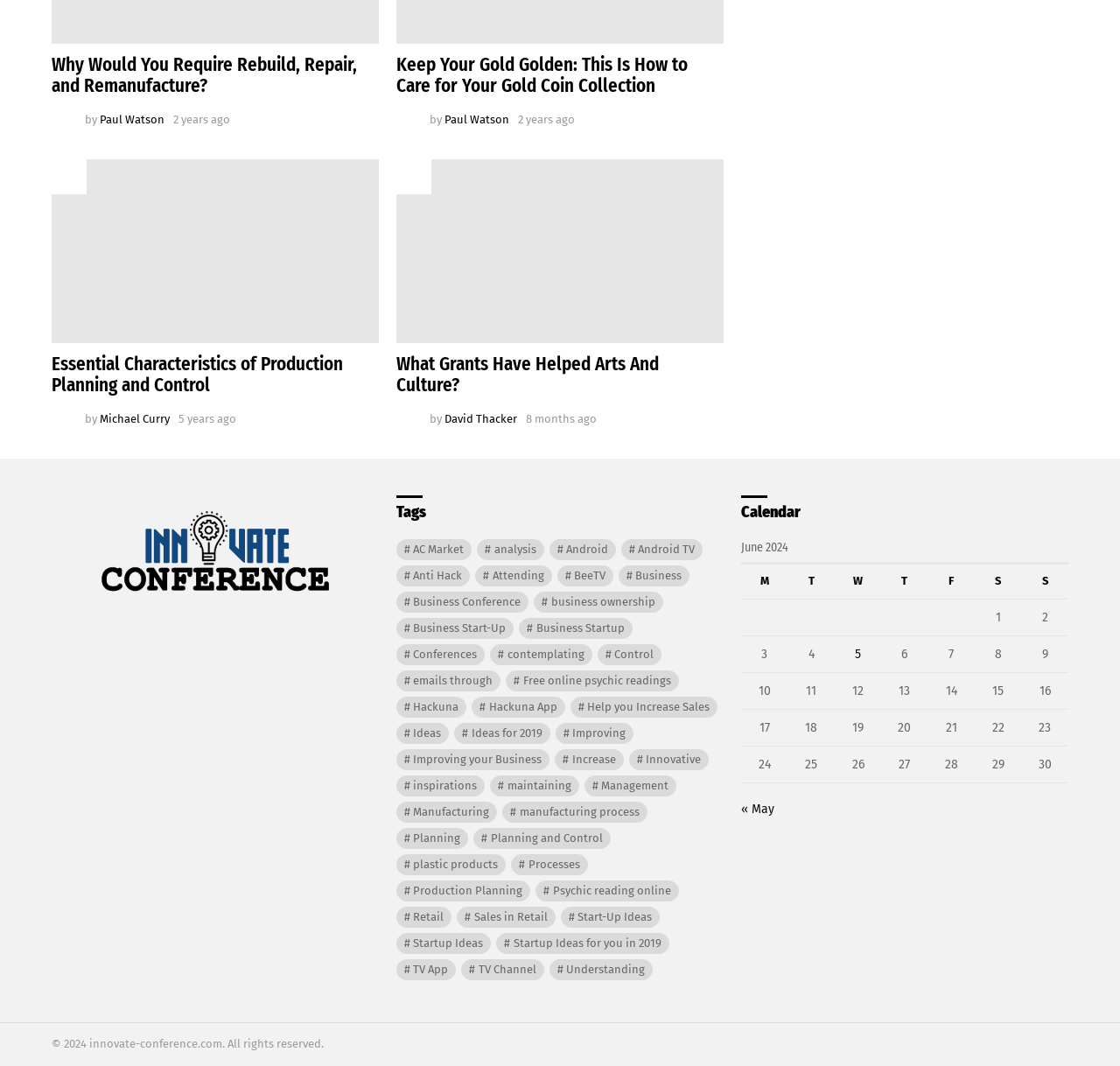What is the image about in the complementary section?
Please provide a comprehensive answer based on the visual information in the image.

I determined the answer by looking at the image in the complementary section, which has a caption or alt text 'Innovate Conference'. This suggests that the image is related to a conference or event called 'Innovate Conference'.